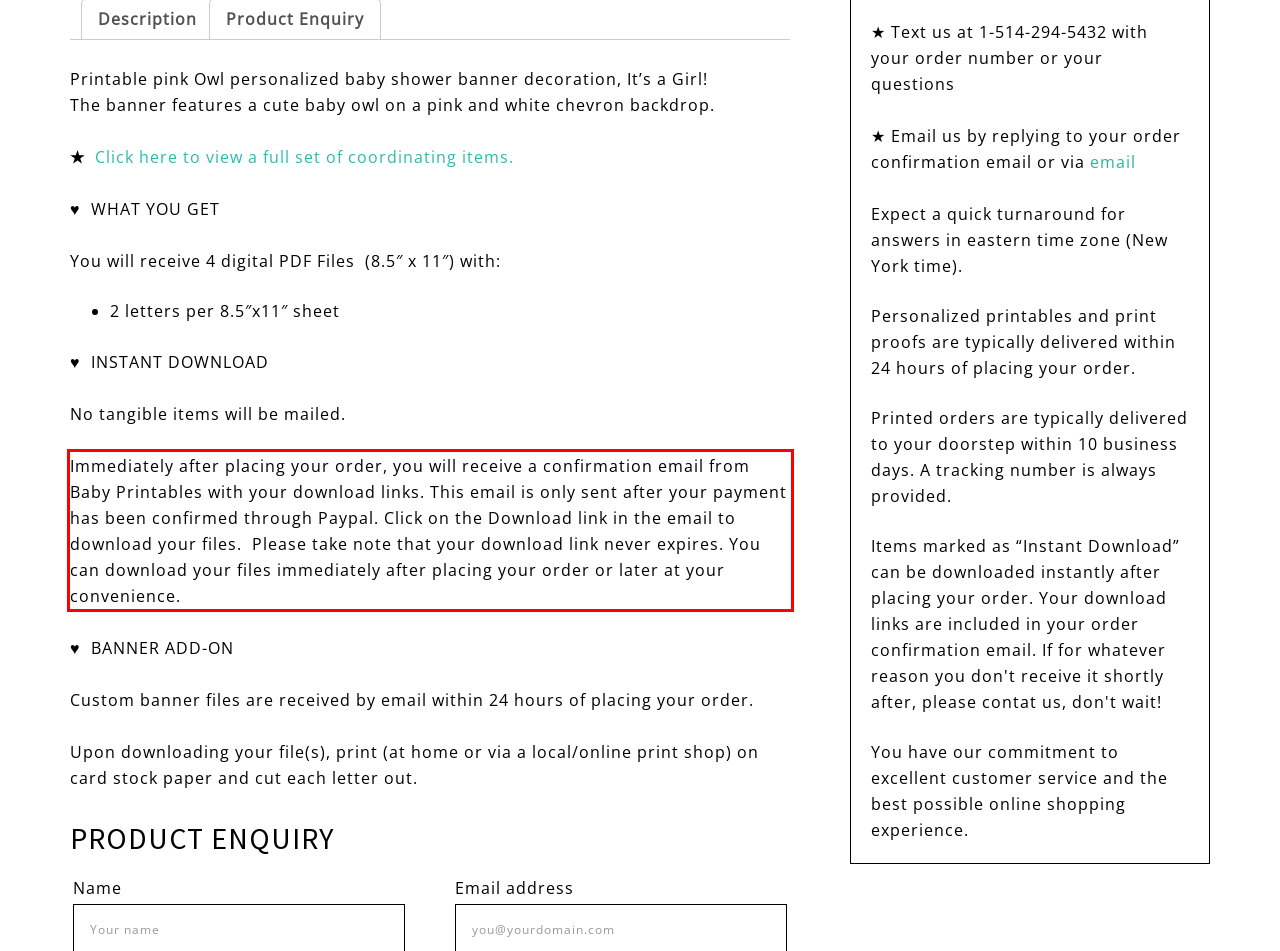Please recognize and transcribe the text located inside the red bounding box in the webpage image.

Immediately after placing your order, you will receive a confirmation email from Baby Printables with your download links. This email is only sent after your payment has been confirmed through Paypal. Click on the Download link in the email to download your files. Please take note that your download link never expires. You can download your files immediately after placing your order or later at your convenience.